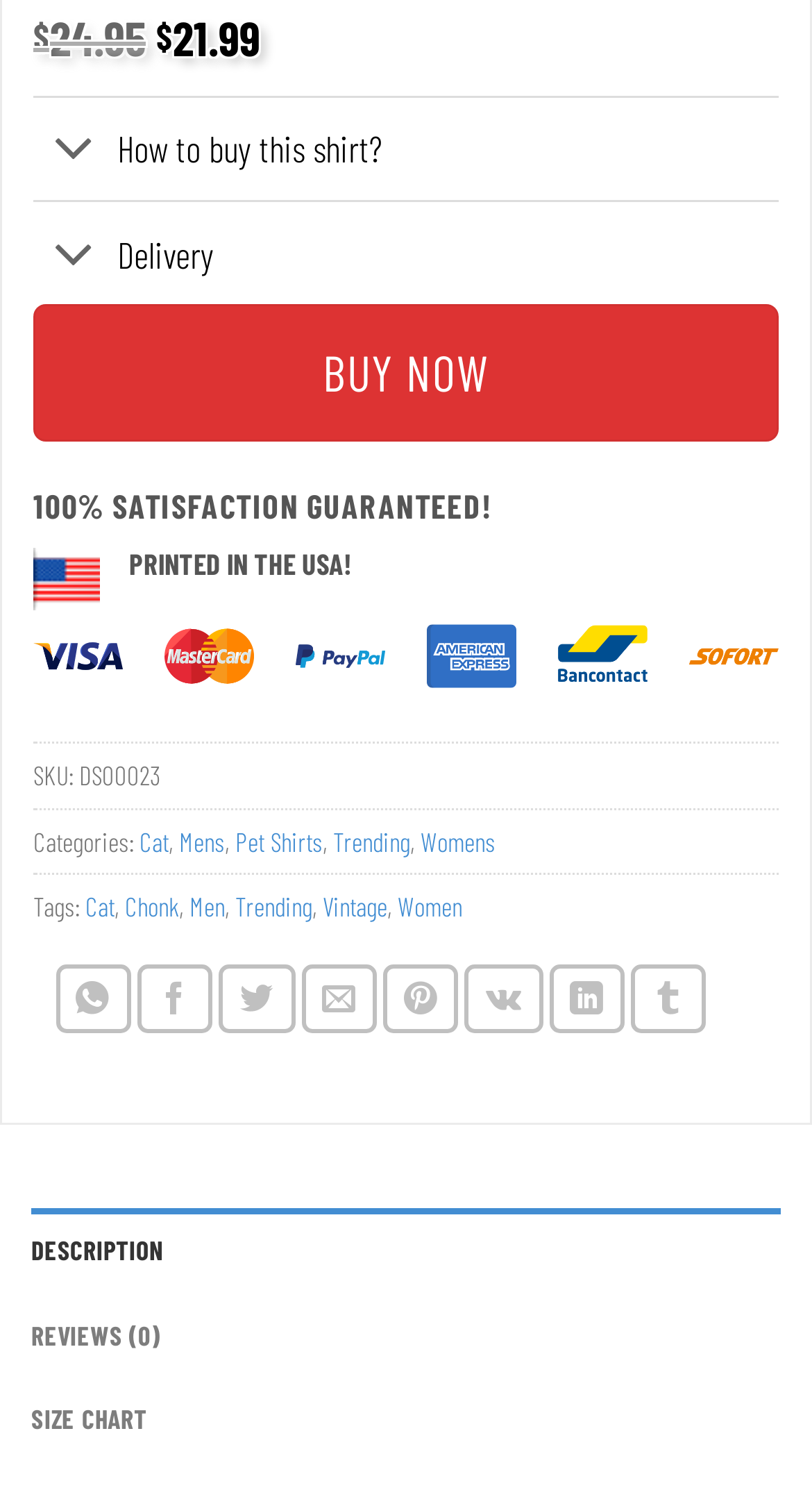Given the webpage screenshot, identify the bounding box of the UI element that matches this description: "Womens".

[0.518, 0.547, 0.61, 0.569]